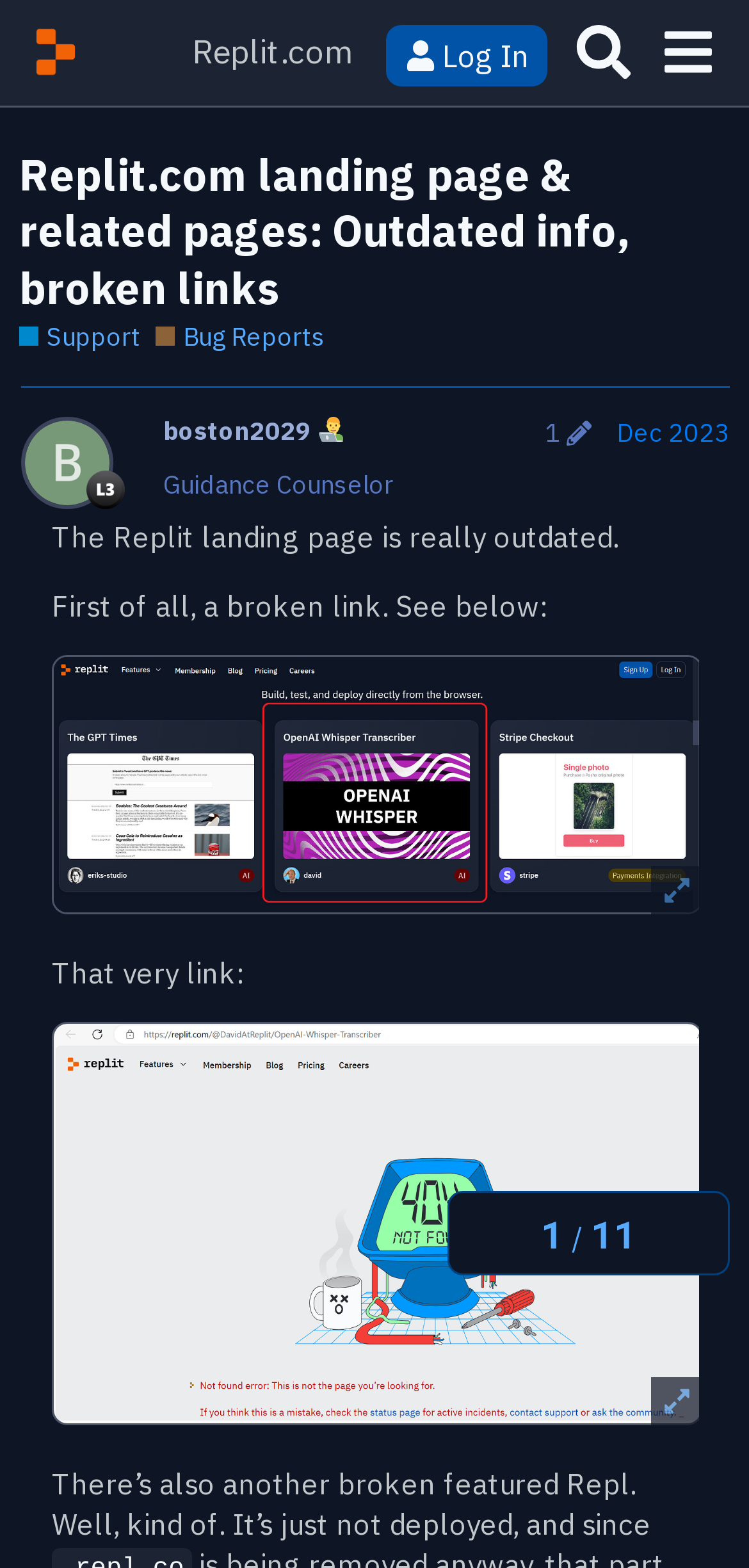Please identify the bounding box coordinates of the clickable area that will allow you to execute the instruction: "View the 'Bug Reports' page".

[0.207, 0.205, 0.434, 0.228]